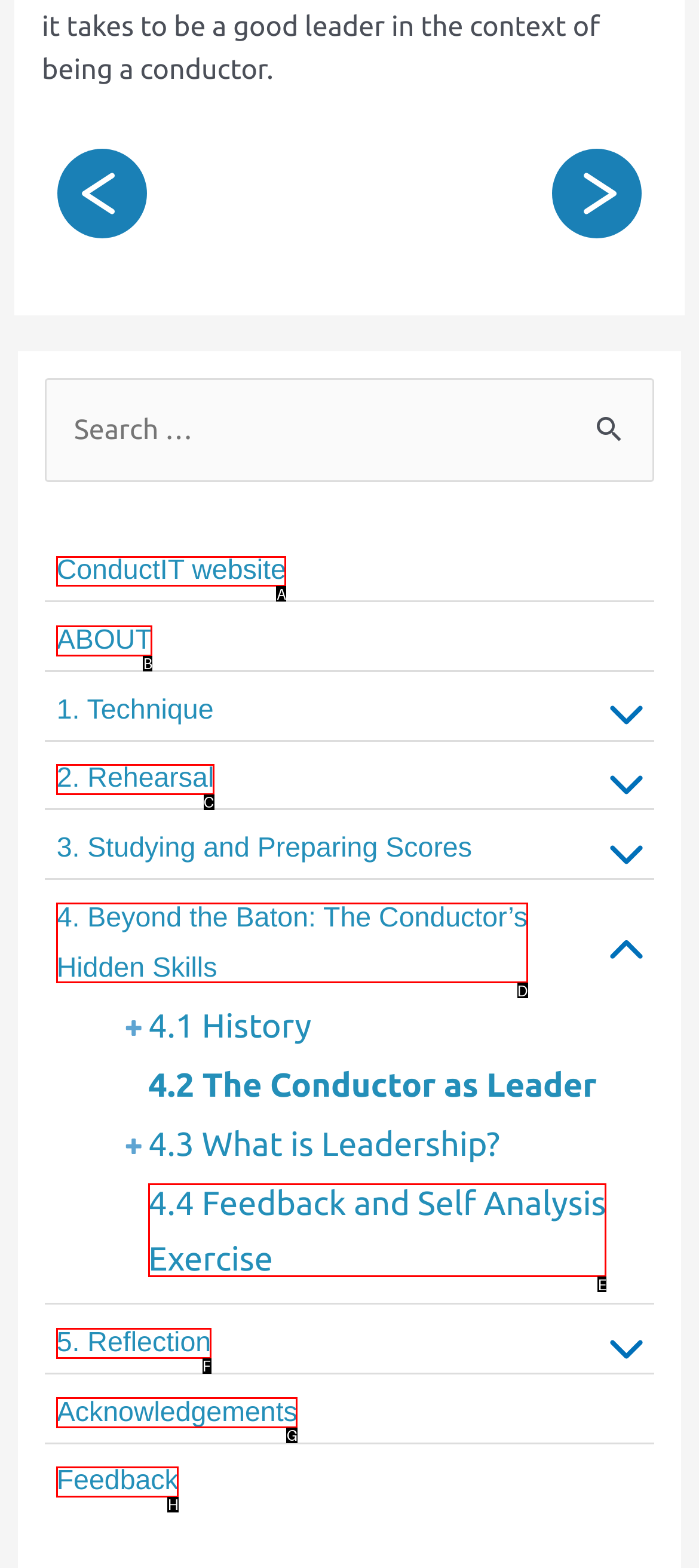Identify the appropriate lettered option to execute the following task: Visit ConductIT website
Respond with the letter of the selected choice.

A